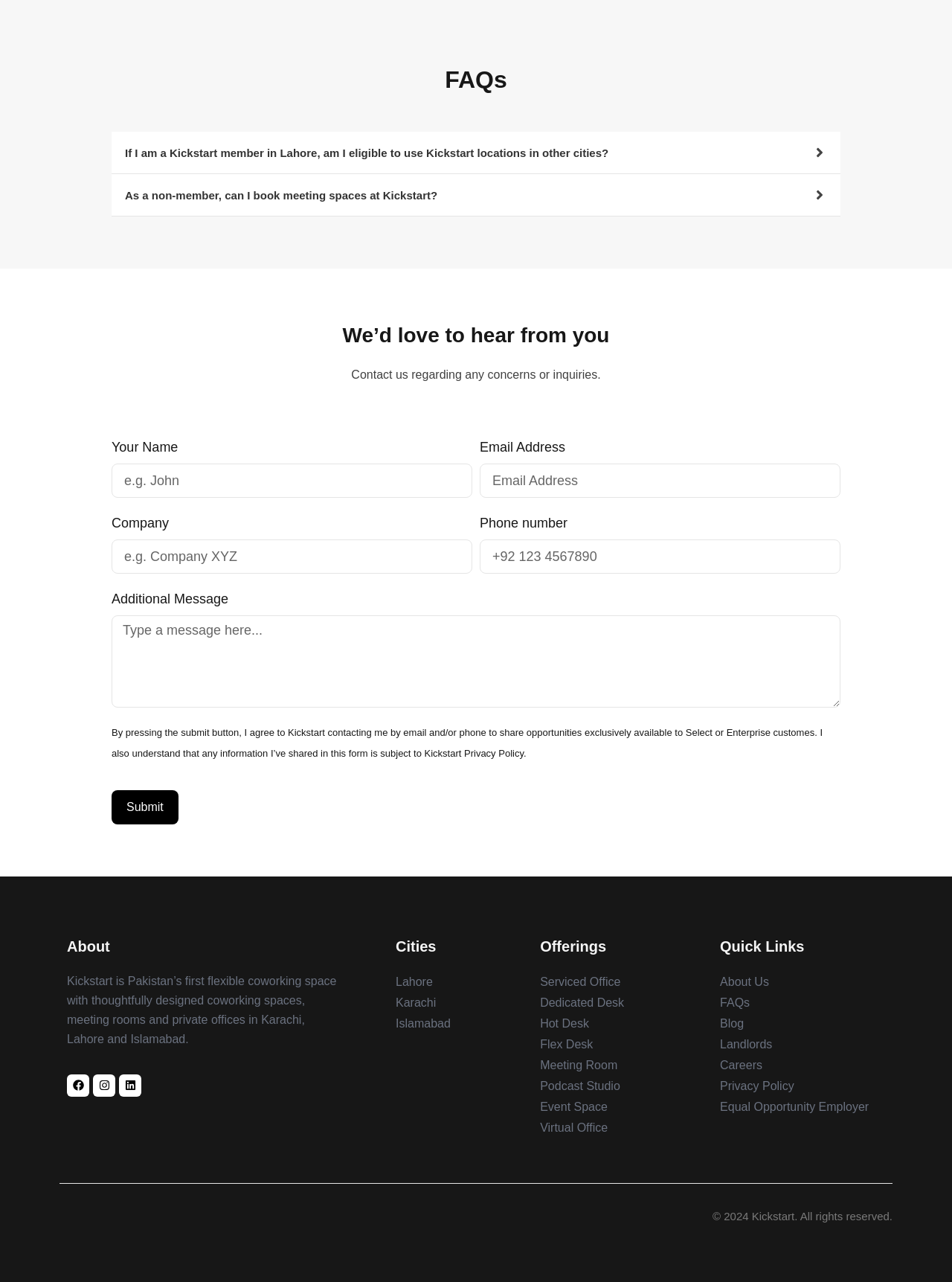Provide the bounding box for the UI element matching this description: "Virtual Office".

[0.567, 0.871, 0.741, 0.888]